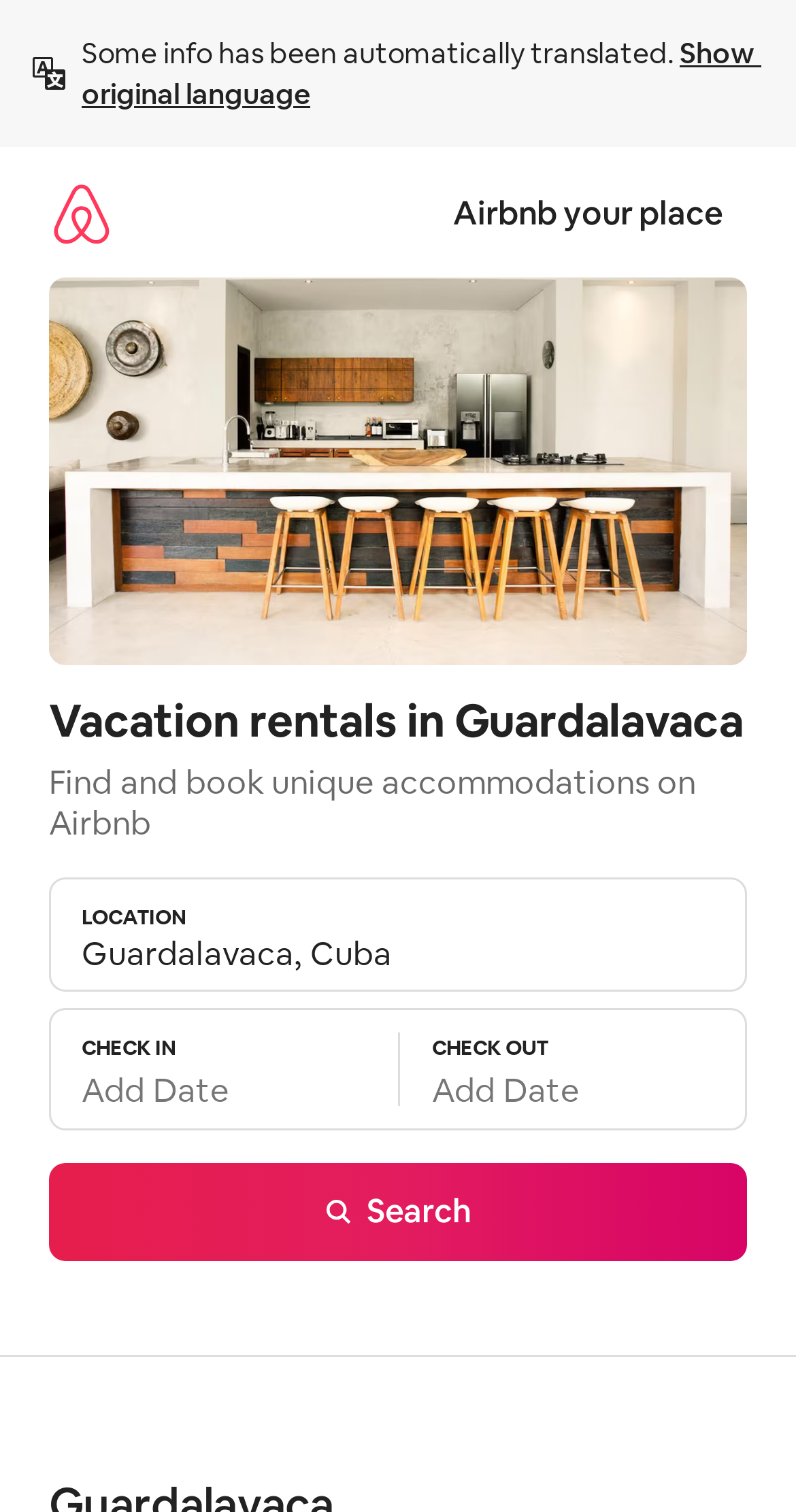Identify the bounding box of the UI element that matches this description: "parent_node: CHECK OUT placeholder="Add Date"".

[0.542, 0.705, 0.897, 0.737]